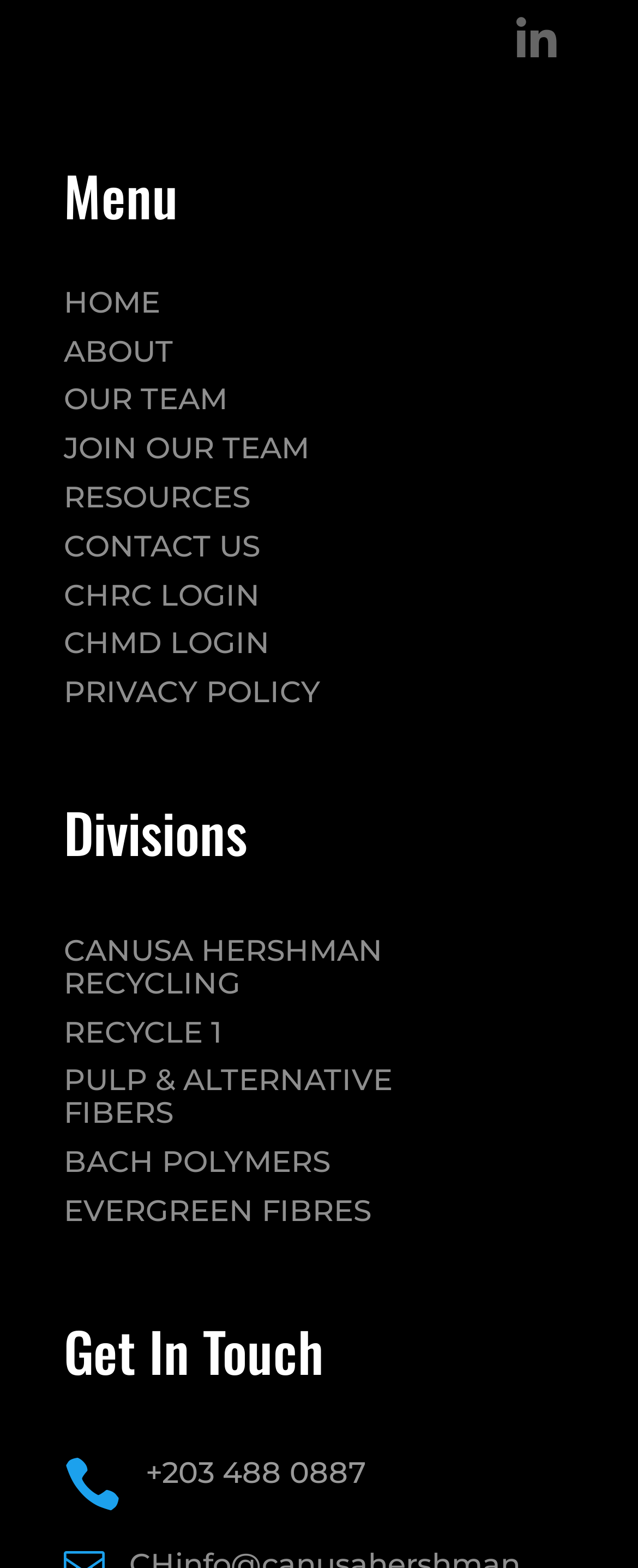Determine the bounding box coordinates of the clickable area required to perform the following instruction: "Search for something". The coordinates should be represented as four float numbers between 0 and 1: [left, top, right, bottom].

None